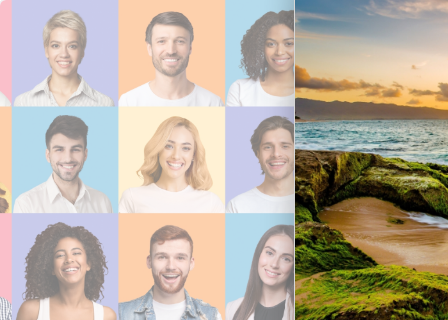Provide your answer in one word or a succinct phrase for the question: 
What is the mood of the individuals in the portraits?

Joyful and confident